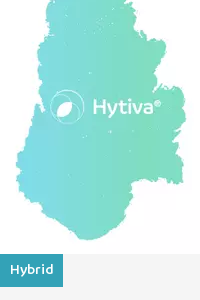What is the brand associated with the cannabis strain?
Using the image, give a concise answer in the form of a single word or short phrase.

Hytiva